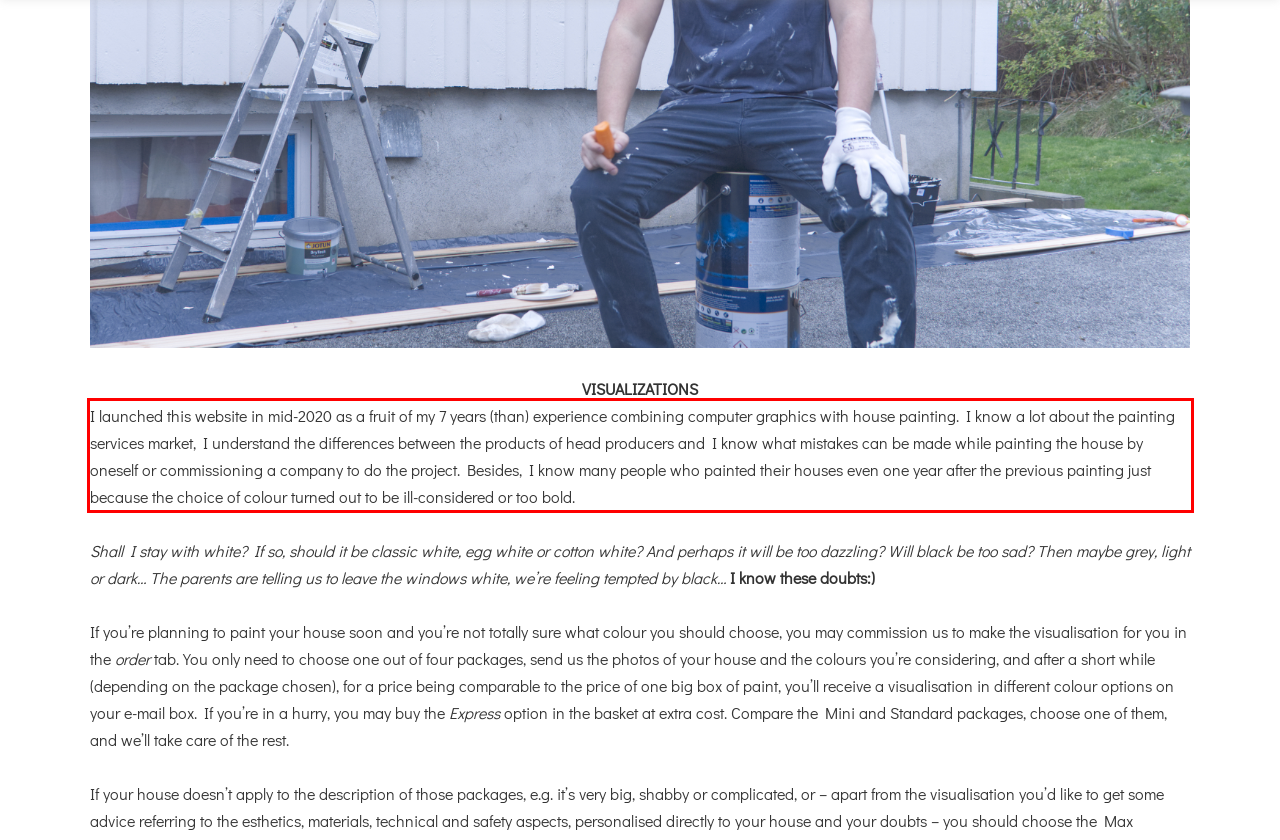You are presented with a screenshot containing a red rectangle. Extract the text found inside this red bounding box.

I launched this website in mid-2020 as a fruit of my 7 years (than) experience combining computer graphics with house painting. I know a lot about the painting services market, I understand the differences between the products of head producers and I know what mistakes can be made while painting the house by oneself or commissioning a company to do the project. Besides, I know many people who painted their houses even one year after the previous painting just because the choice of colour turned out to be ill-considered or too bold.